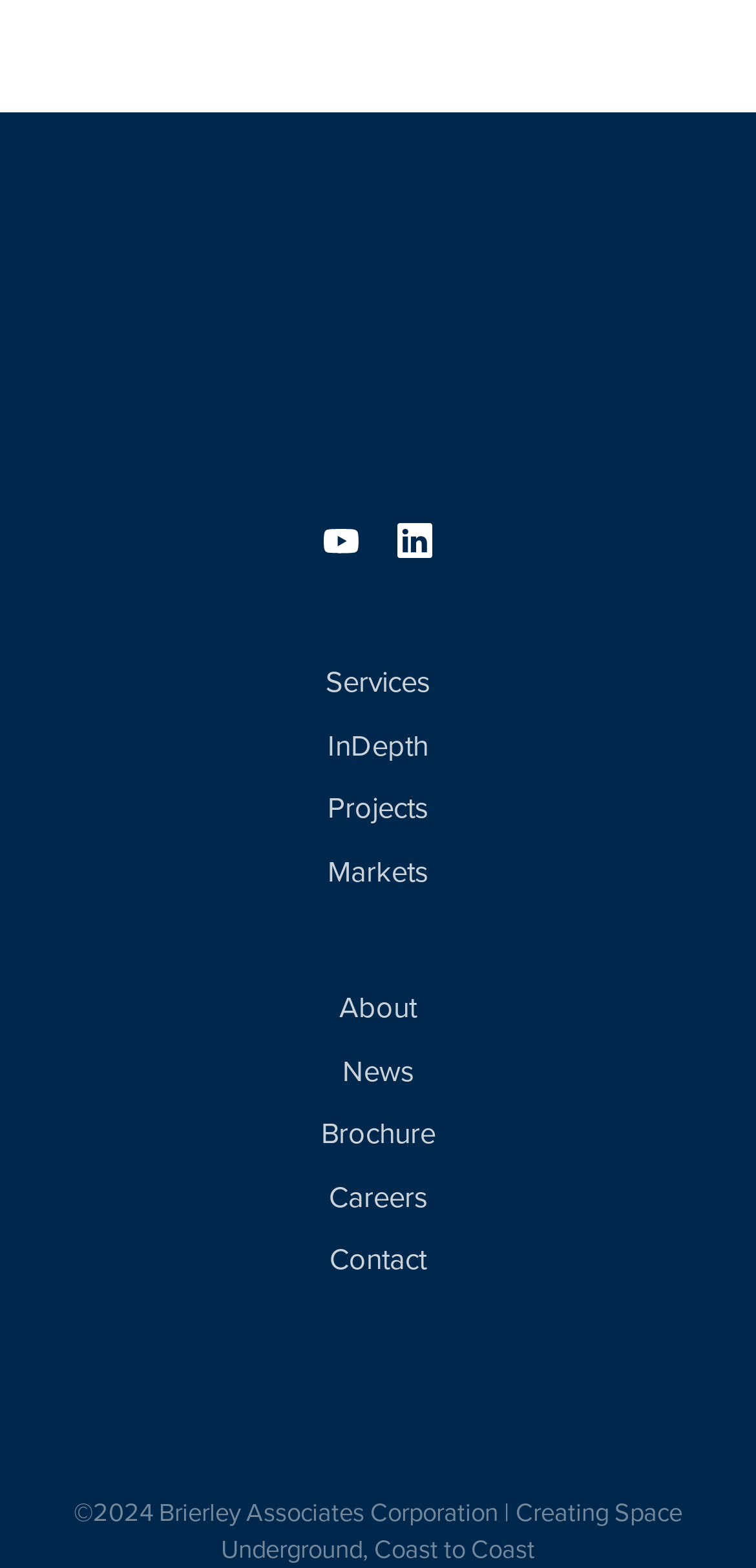Pinpoint the bounding box coordinates for the area that should be clicked to perform the following instruction: "check News".

[0.051, 0.666, 0.949, 0.701]